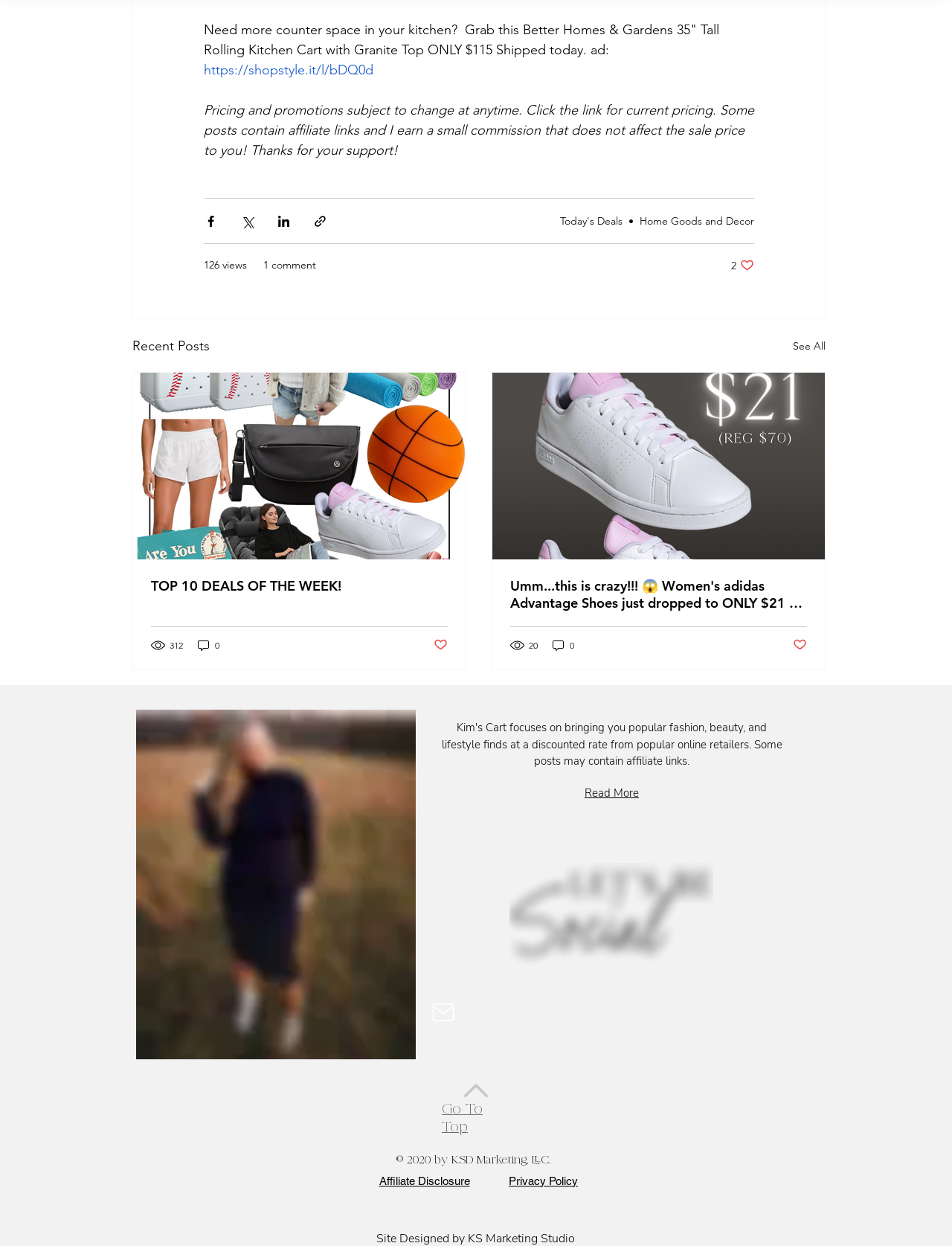What is the author of the blog?
Using the image, answer in one word or phrase.

KSD Marketing, LLC